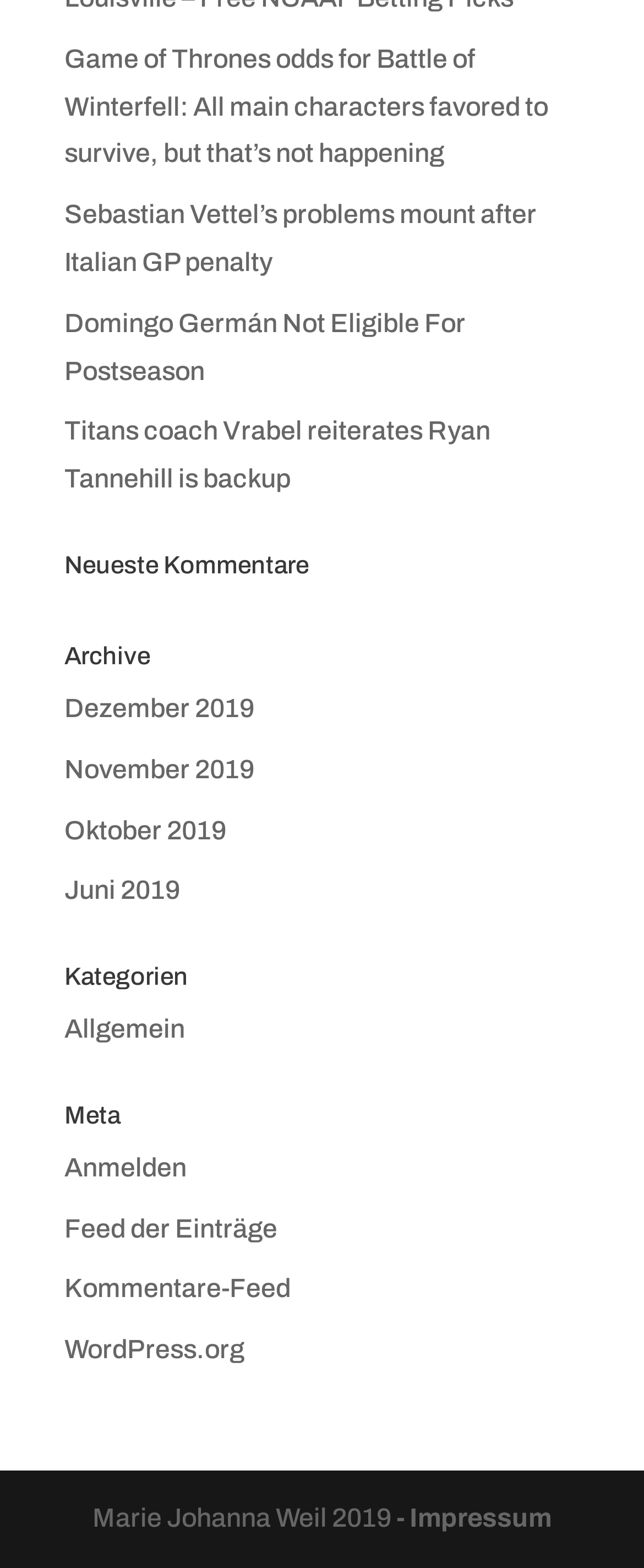Kindly determine the bounding box coordinates for the area that needs to be clicked to execute this instruction: "Login to the website".

[0.1, 0.735, 0.29, 0.753]